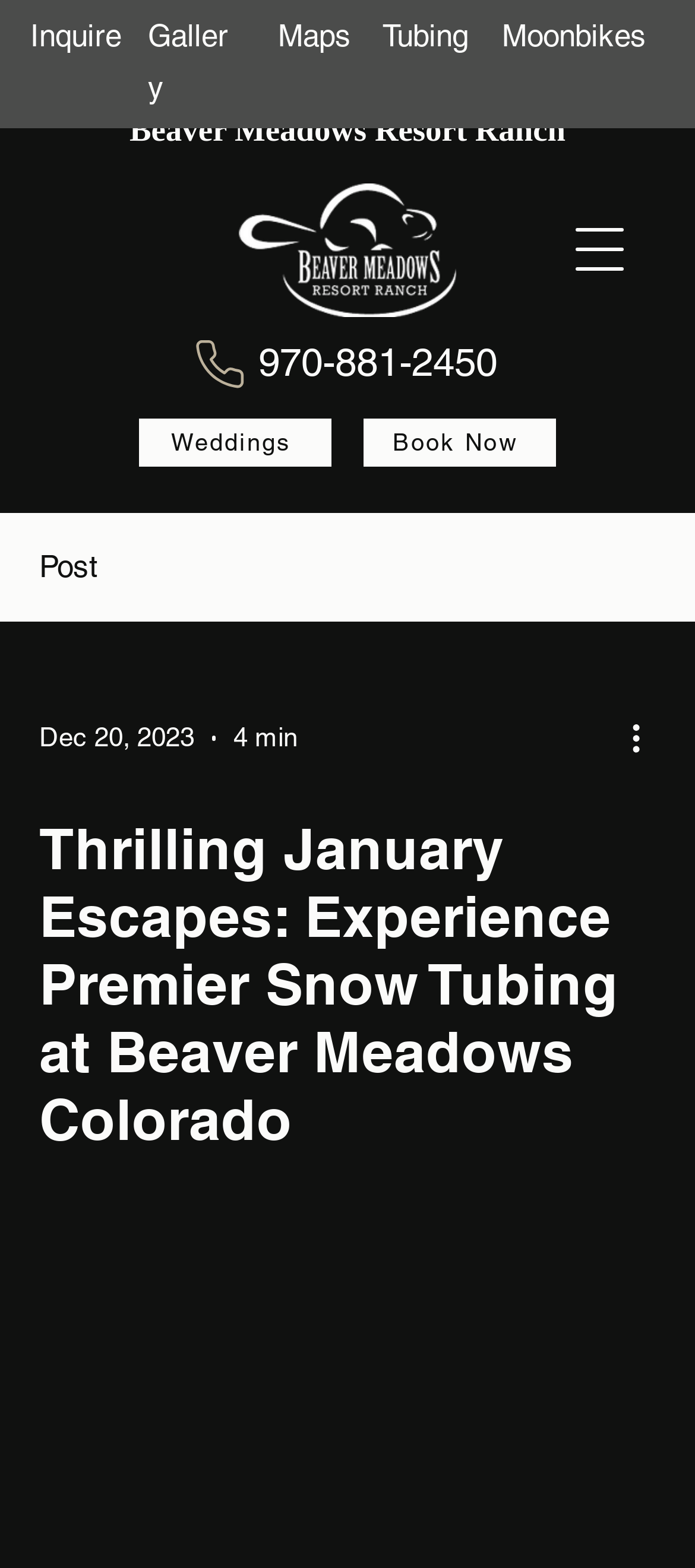Find the bounding box coordinates for the area that must be clicked to perform this action: "Inquire about the resort".

[0.036, 0.009, 0.143, 0.028]